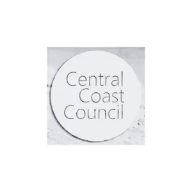Present a detailed portrayal of the image.

The image features the logo of the Central Coast Council, presented in a minimalist design. The logo is set against a light background, which enhances its visibility. The text "Central Coast Council" is prominently displayed in a clear, modern font, ensuring easy readability. This logo represents the local government authority responsible for delivering a range of services and initiatives to the Central Coast region, contributing to community development and local governance. The circular shape of the design adds a contemporary touch, reflecting the council's commitment to innovation and community engagement.